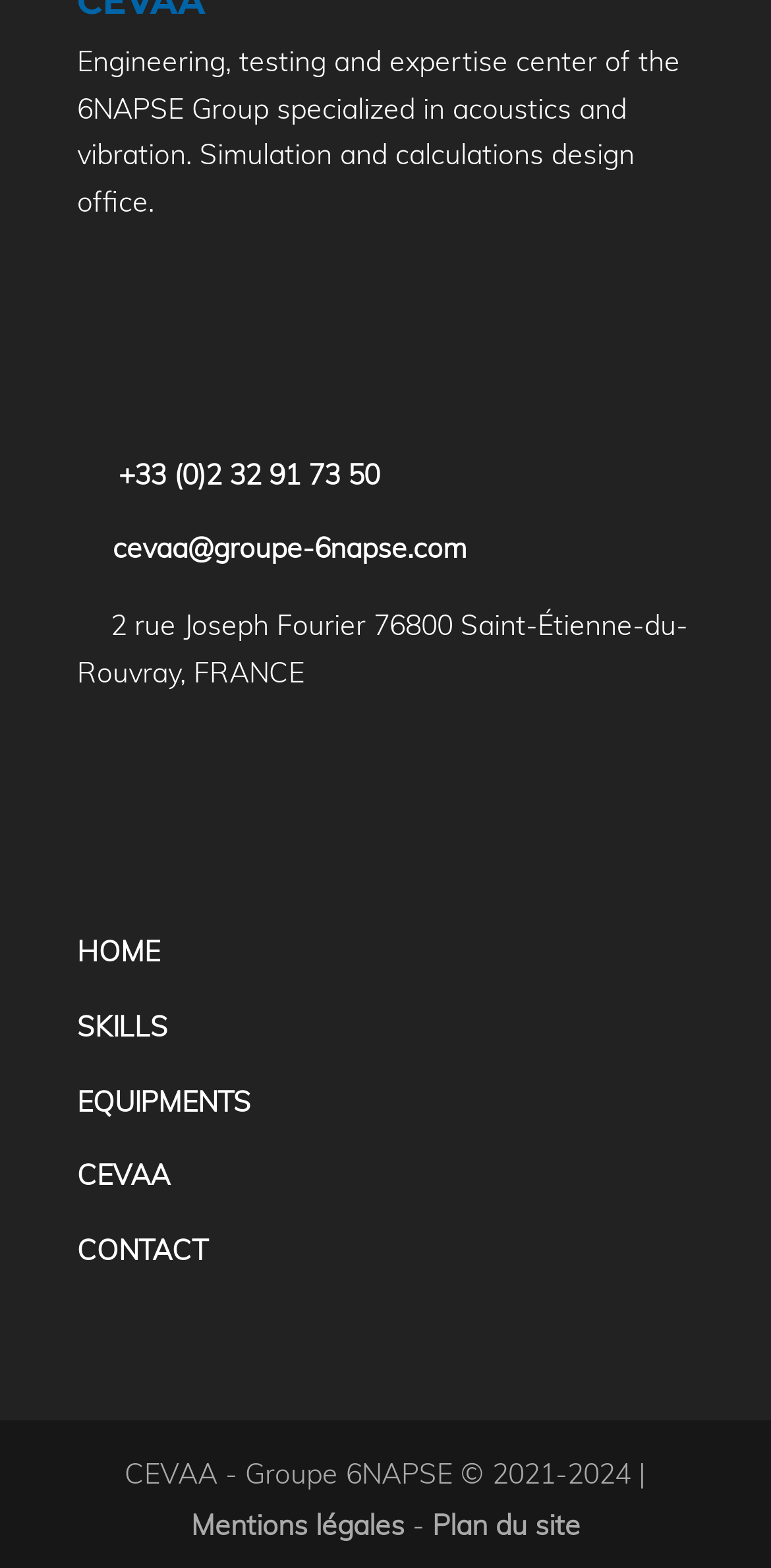Use the details in the image to answer the question thoroughly: 
What is the name of the company?

I found the company name by looking at the StaticText element with the text 'CEVAA - Groupe 6NAPSE © 2021-2024 |' which is located at the bottom of the page, in the footer section.